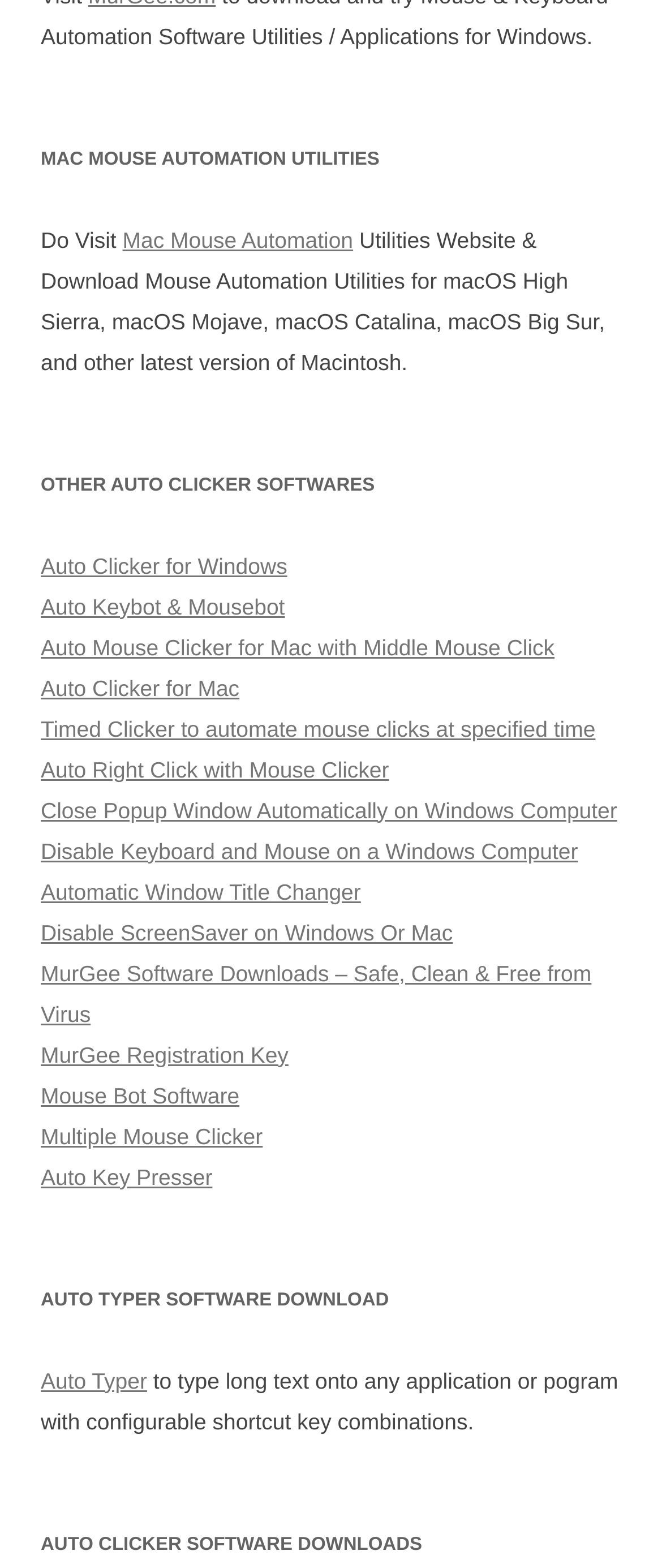Highlight the bounding box coordinates of the element you need to click to perform the following instruction: "Learn about Auto Typer software."

[0.062, 0.872, 0.222, 0.888]